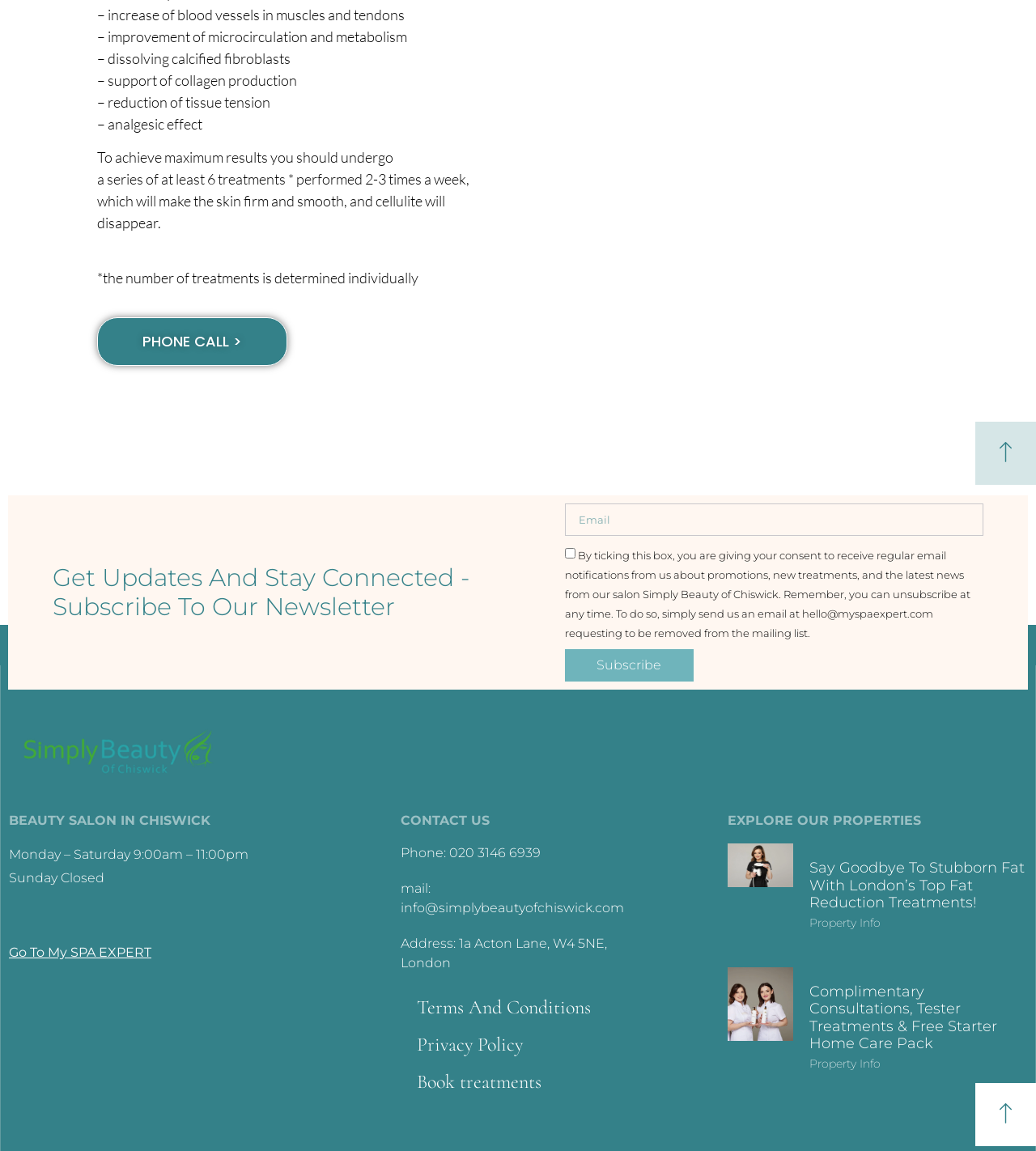Give a one-word or one-phrase response to the question:
What is the recommended frequency for the treatments?

2-3 times a week